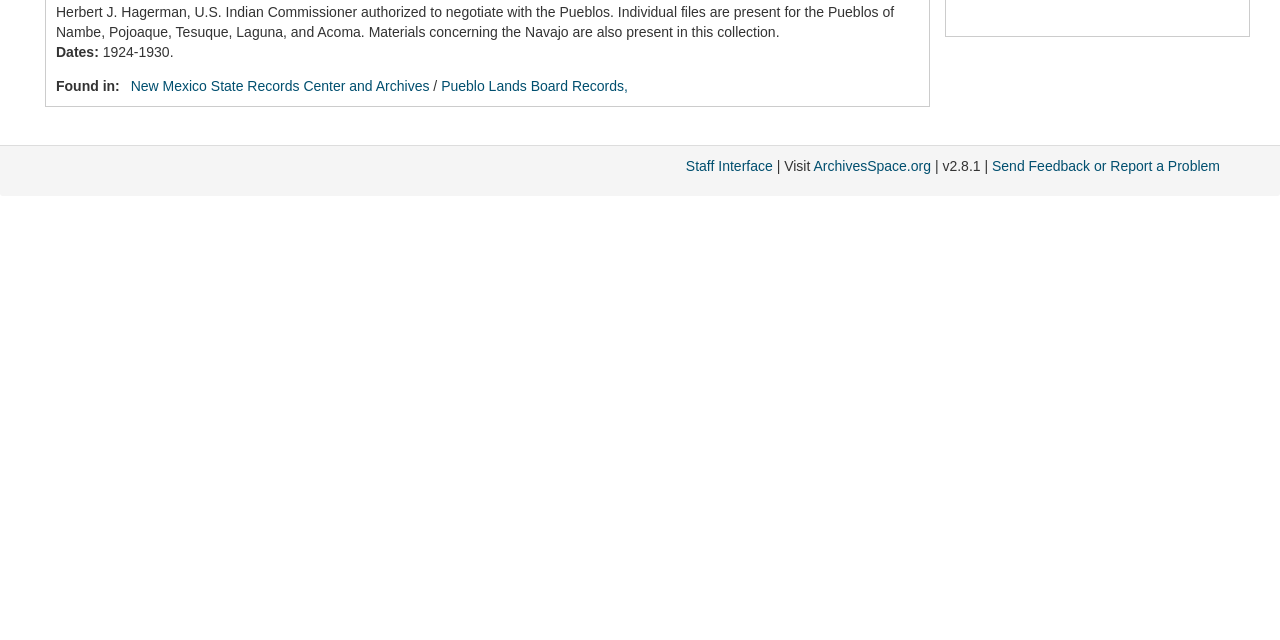Using the description "Pueblo Lands Board Records,", locate and provide the bounding box of the UI element.

[0.345, 0.122, 0.491, 0.147]